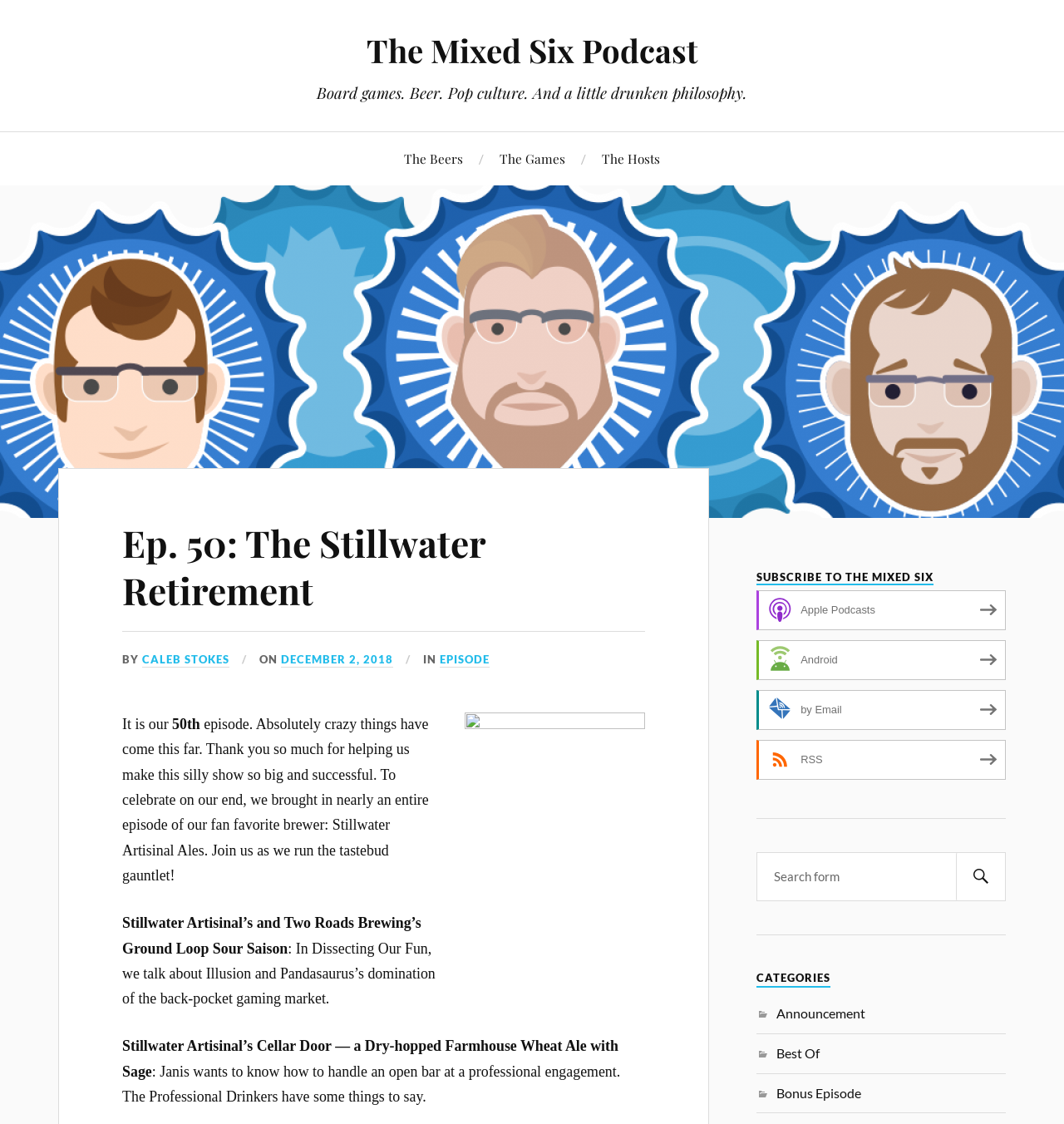Identify the bounding box for the UI element described as: "RSS". The coordinates should be four float numbers between 0 and 1, i.e., [left, top, right, bottom].

[0.711, 0.658, 0.945, 0.693]